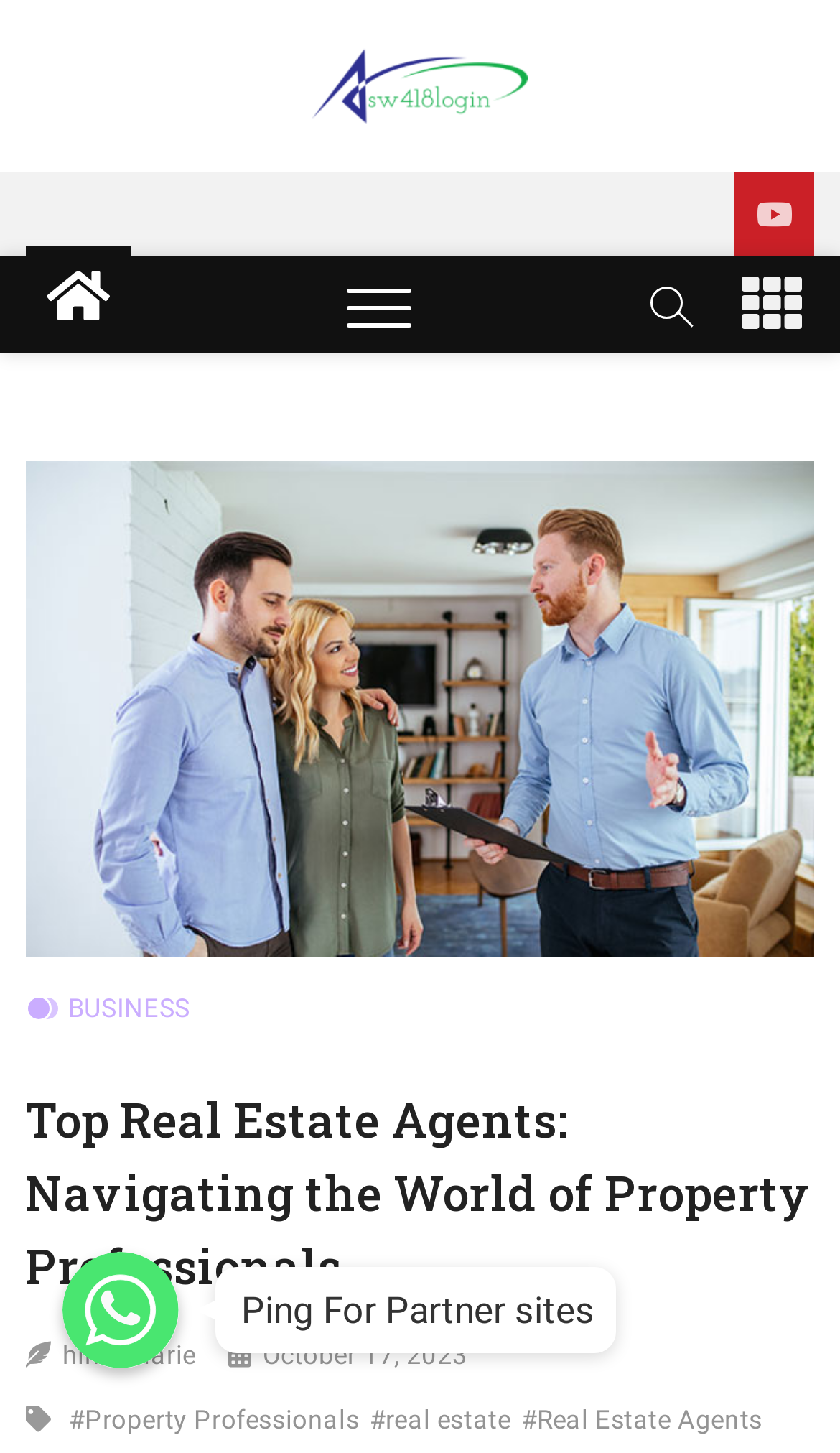Please find the bounding box coordinates of the section that needs to be clicked to achieve this instruction: "Click the login button".

[0.372, 0.018, 0.628, 0.044]